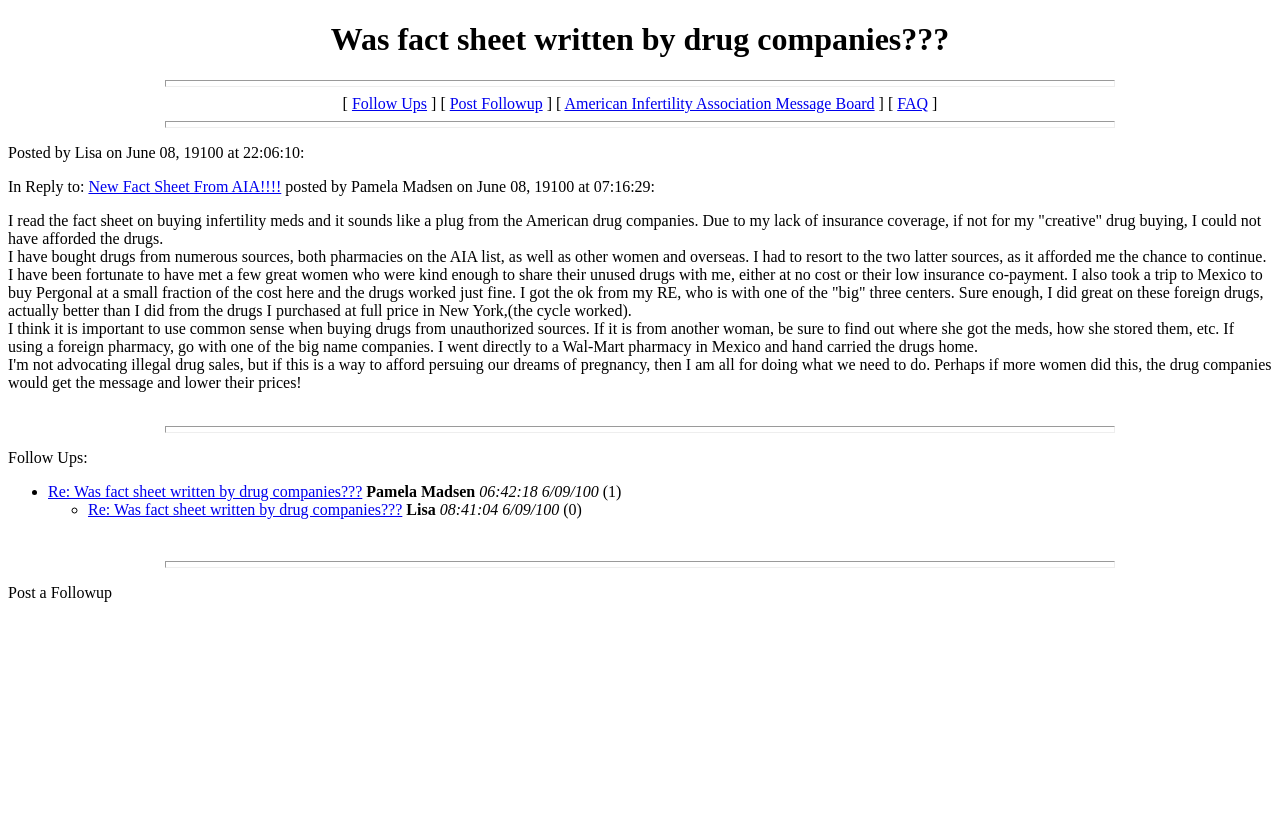Using the information in the image, give a detailed answer to the following question: Where did the author buy Pergonal at a lower price?

The author bought Pergonal at a lower price in Mexico, specifically at a Wal-Mart pharmacy, as mentioned in the original post.